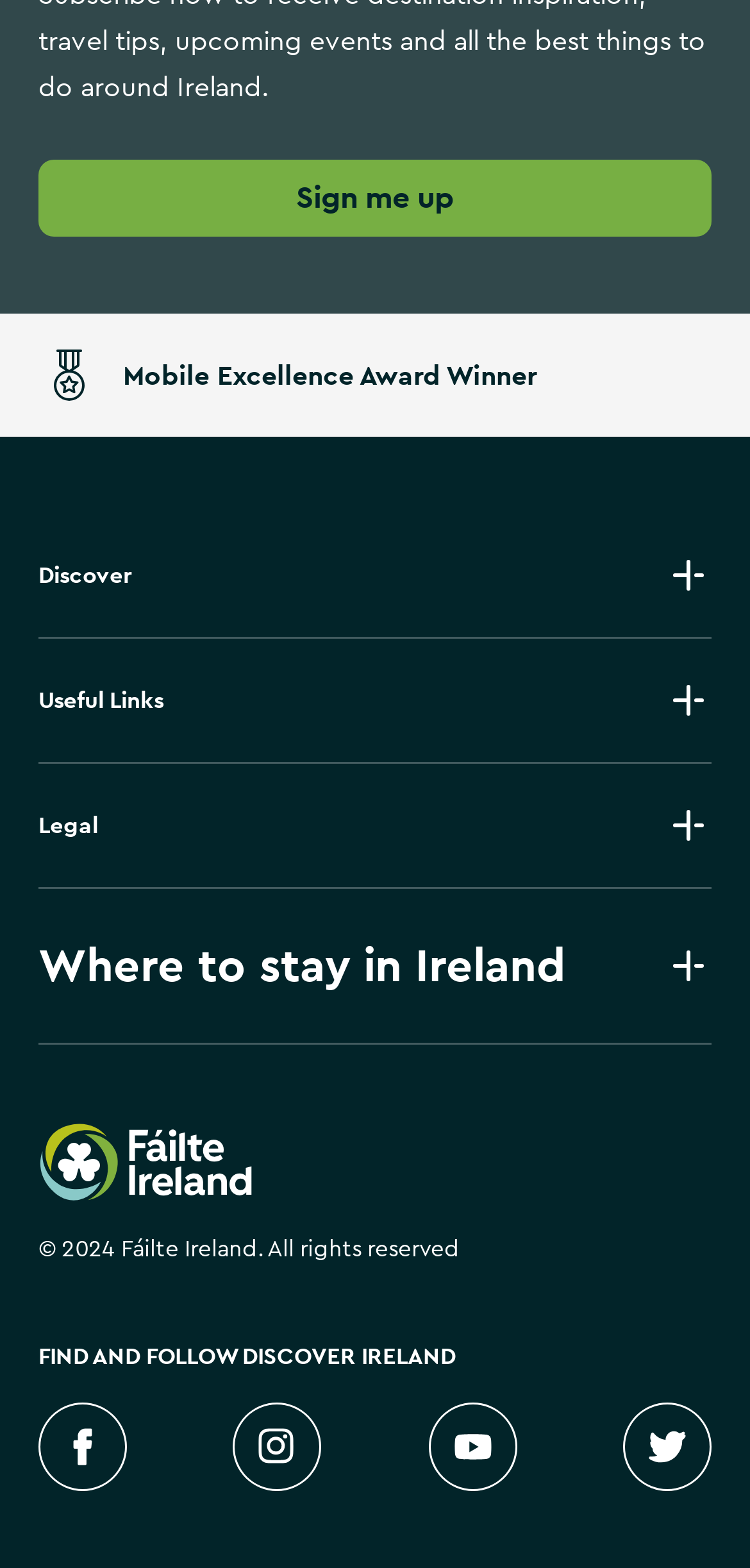Pinpoint the bounding box coordinates of the area that must be clicked to complete this instruction: "Discover more".

[0.051, 0.328, 0.949, 0.408]